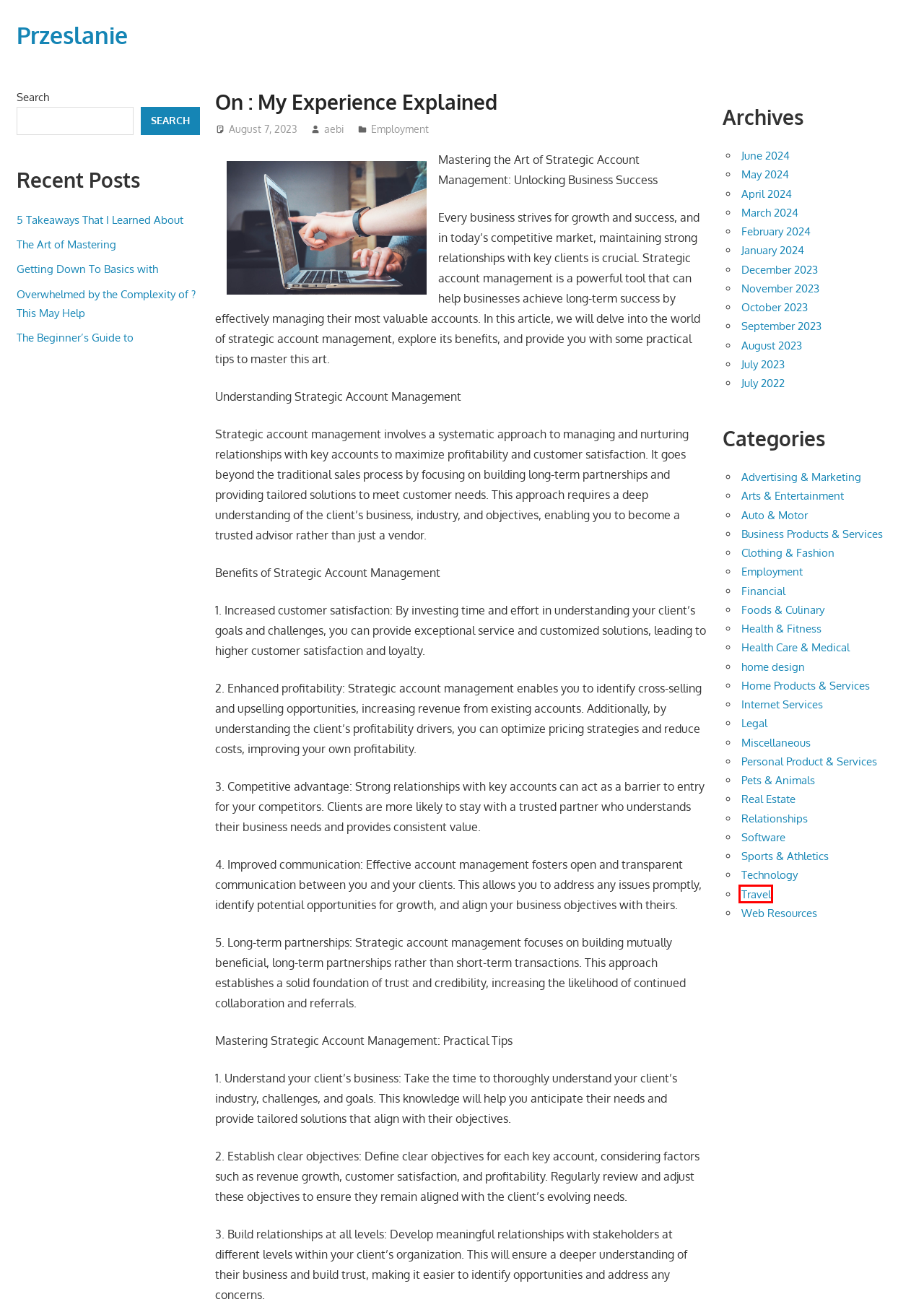You have a screenshot showing a webpage with a red bounding box around a UI element. Choose the webpage description that best matches the new page after clicking the highlighted element. Here are the options:
A. June 2024 – Przeslanie
B. February 2024 – Przeslanie
C. Foods & Culinary – Przeslanie
D. Travel – Przeslanie
E. July 2023 – Przeslanie
F. January 2024 – Przeslanie
G. 5 Takeaways That I Learned About – Przeslanie
H. Health Care & Medical – Przeslanie

D